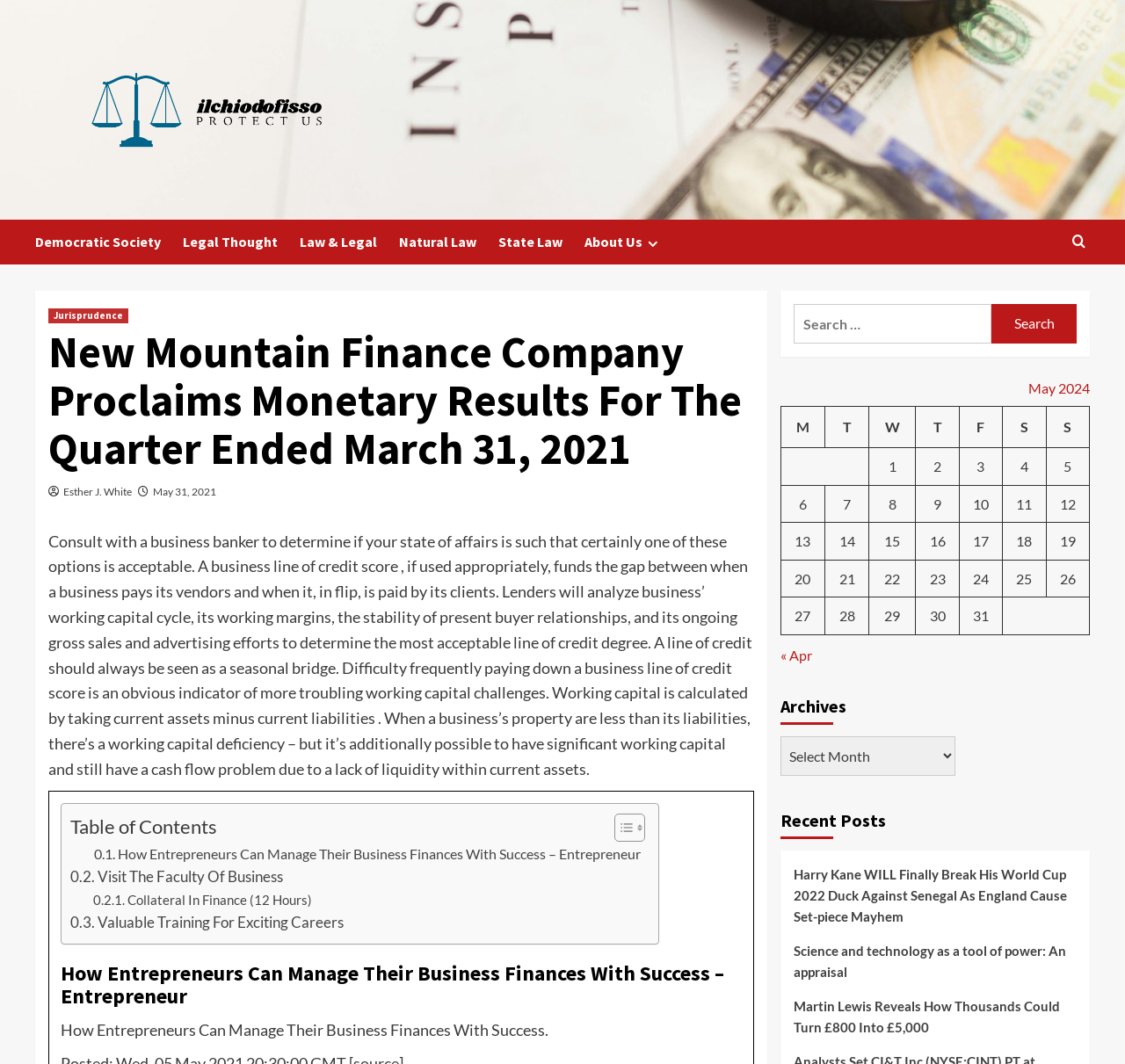Identify the bounding box coordinates of the clickable region necessary to fulfill the following instruction: "Click the Home link". The bounding box coordinates should be four float numbers between 0 and 1, i.e., [left, top, right, bottom].

None